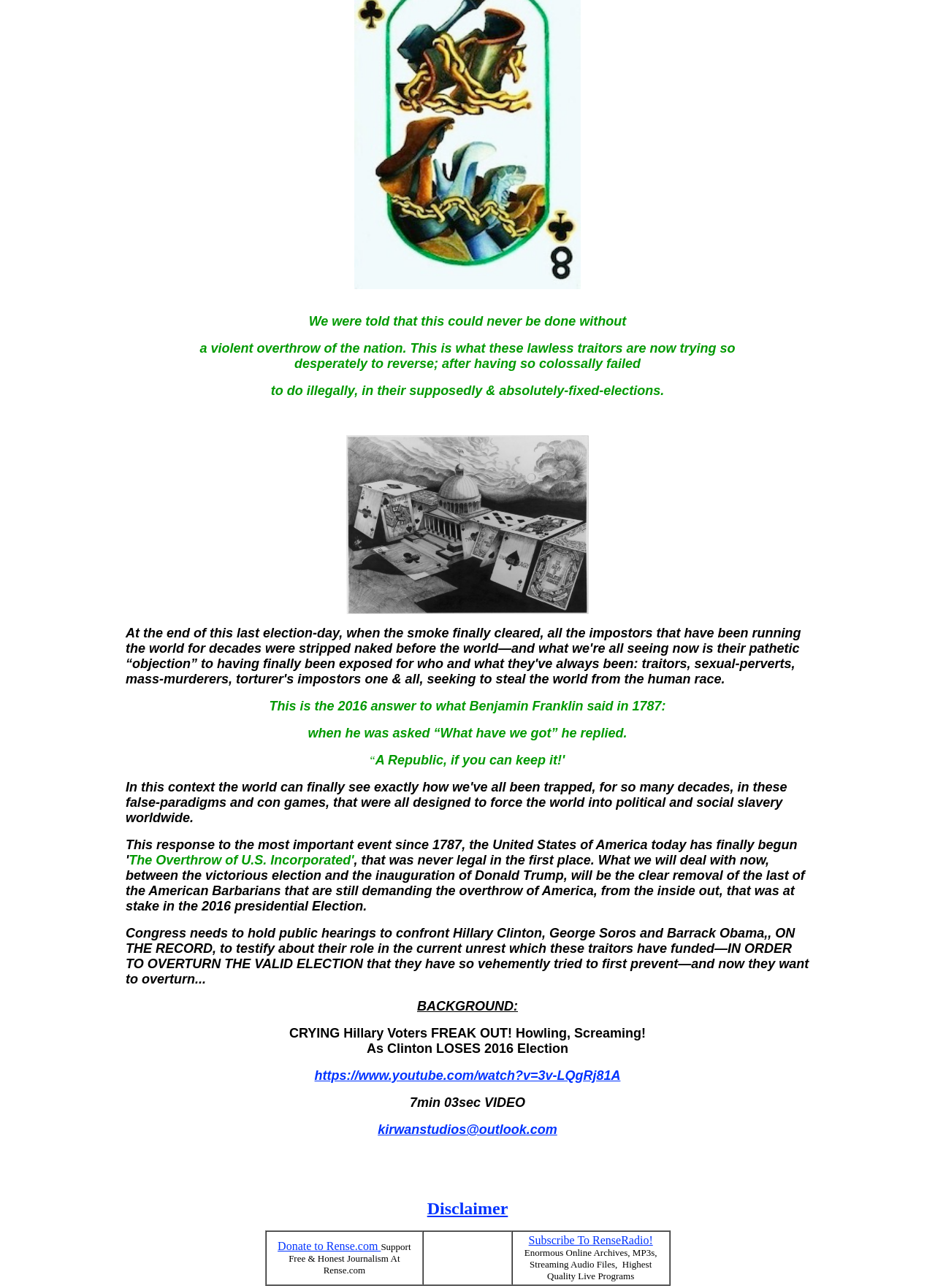Who is mentioned as needing to testify in public hearings?
Refer to the image and provide a concise answer in one word or phrase.

Hillary Clinton, George Soros, and Barack Obama